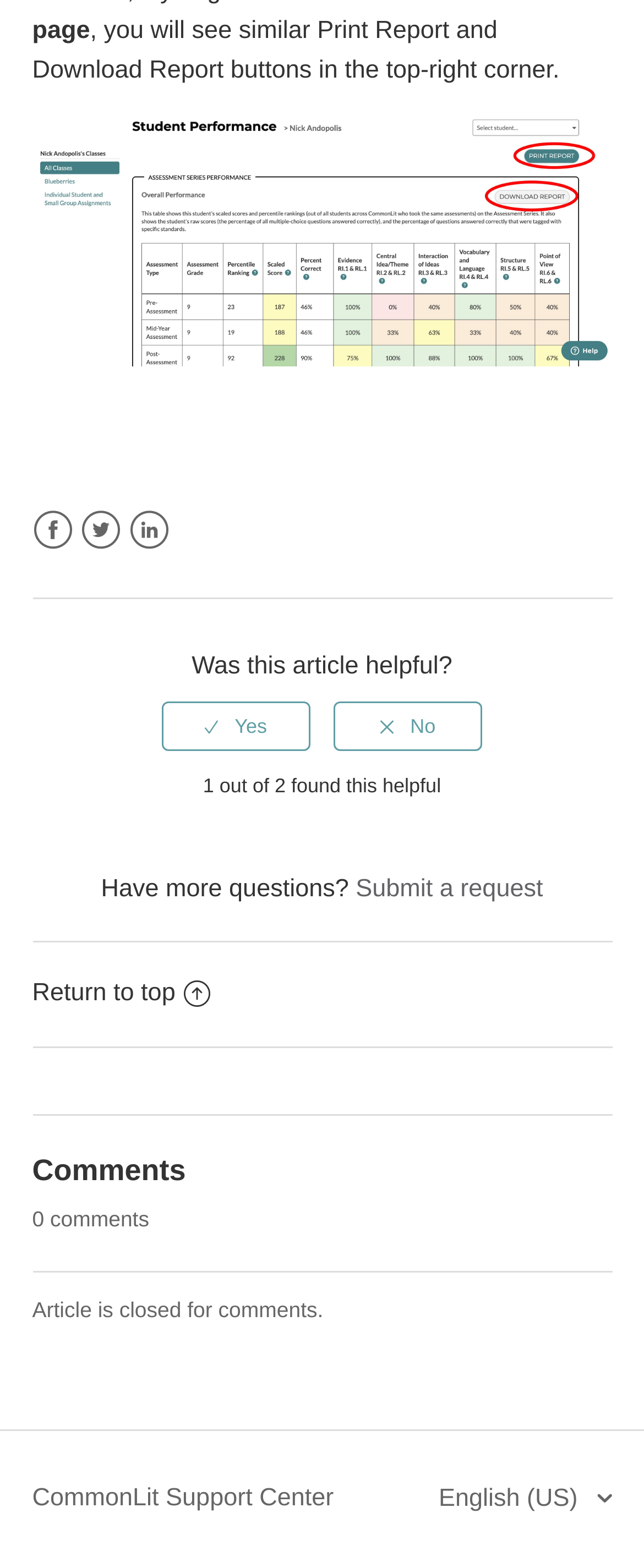How many radio buttons are in the 'Was this article helpful?' section?
Provide a detailed and well-explained answer to the question.

I counted the number of radio buttons in the 'Was this article helpful?' section, which are 'Yes' and 'No', so there are 2 radio buttons.